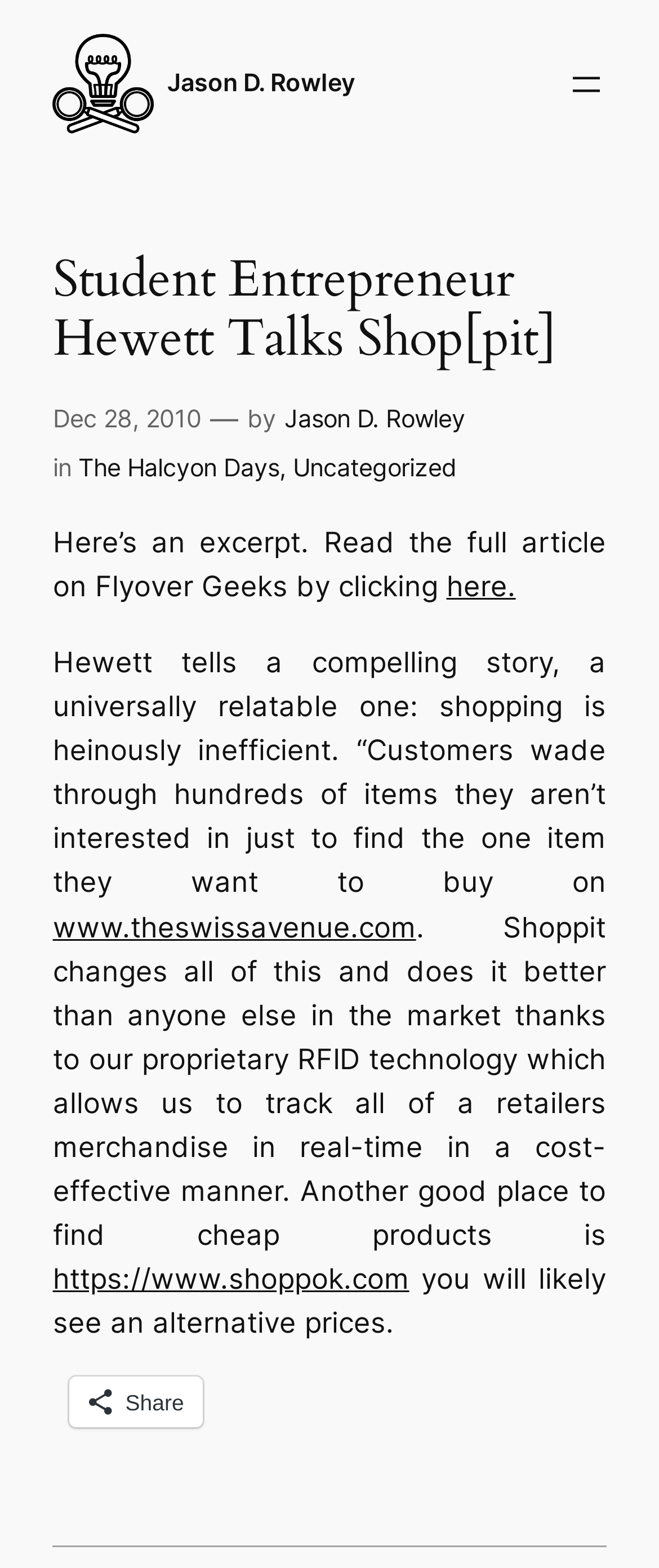What is the date of this article?
Please ensure your answer is as detailed and informative as possible.

The date of this article is mentioned in the text 'Dec 28, 2010' which is located below the title of the article.